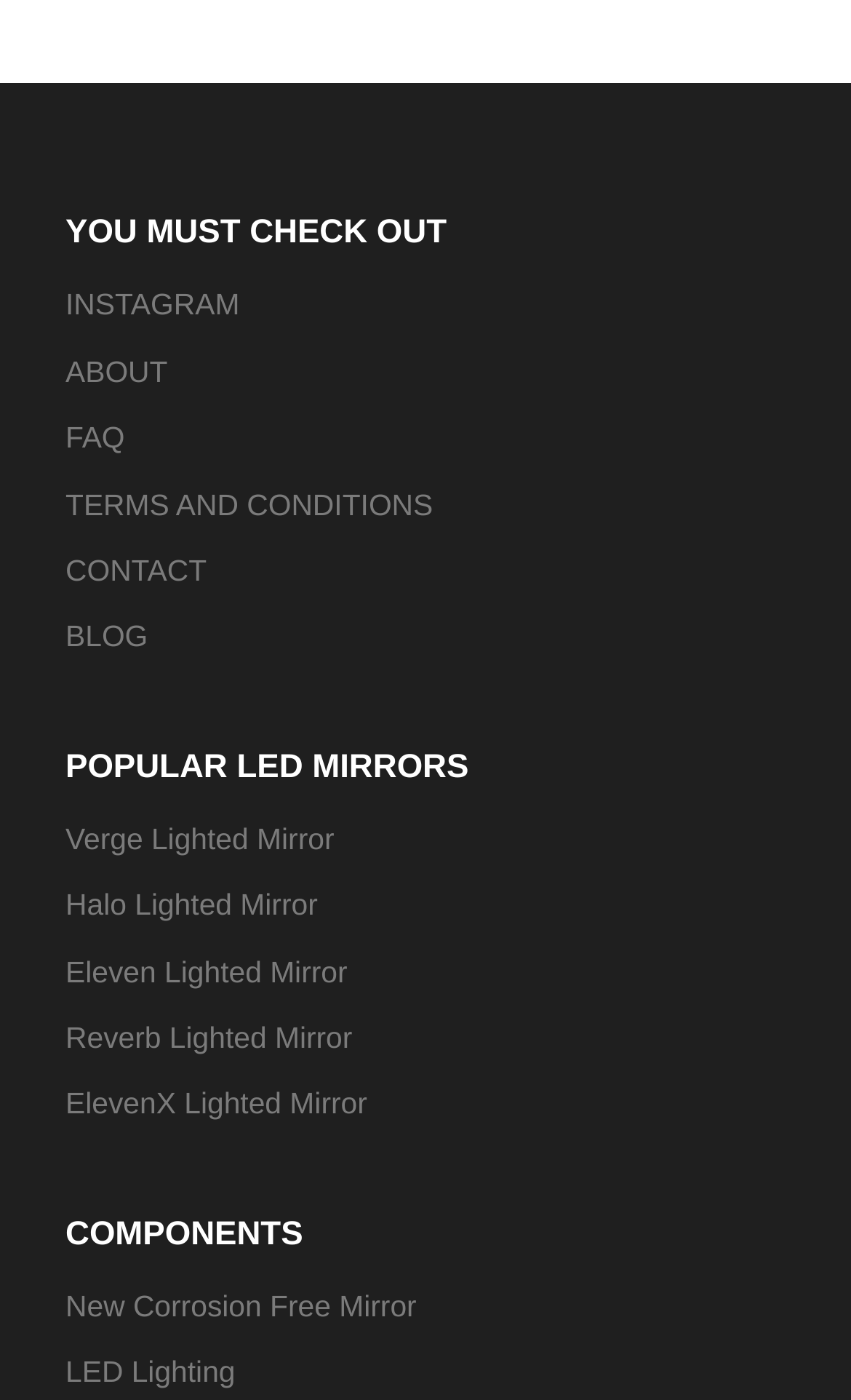Locate the bounding box coordinates of the clickable part needed for the task: "Learn about the Verge Lighted Mirror".

[0.077, 0.588, 0.393, 0.611]